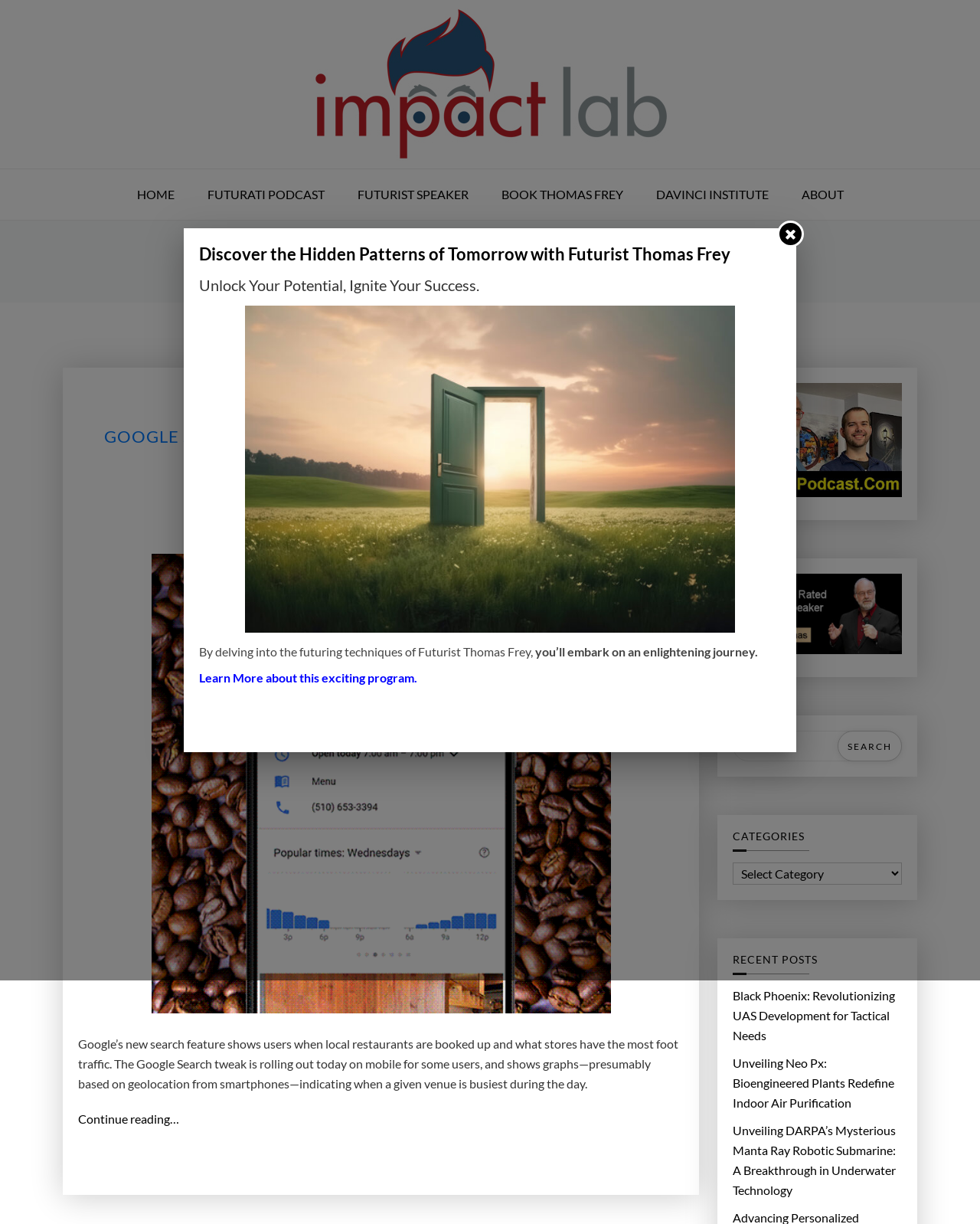Can you give a detailed response to the following question using the information from the image? How many categories are there?

The webpage does not explicitly show the number of categories, but it provides a combobox with the label 'Categories' which suggests that there are multiple categories, but the exact number is not provided.